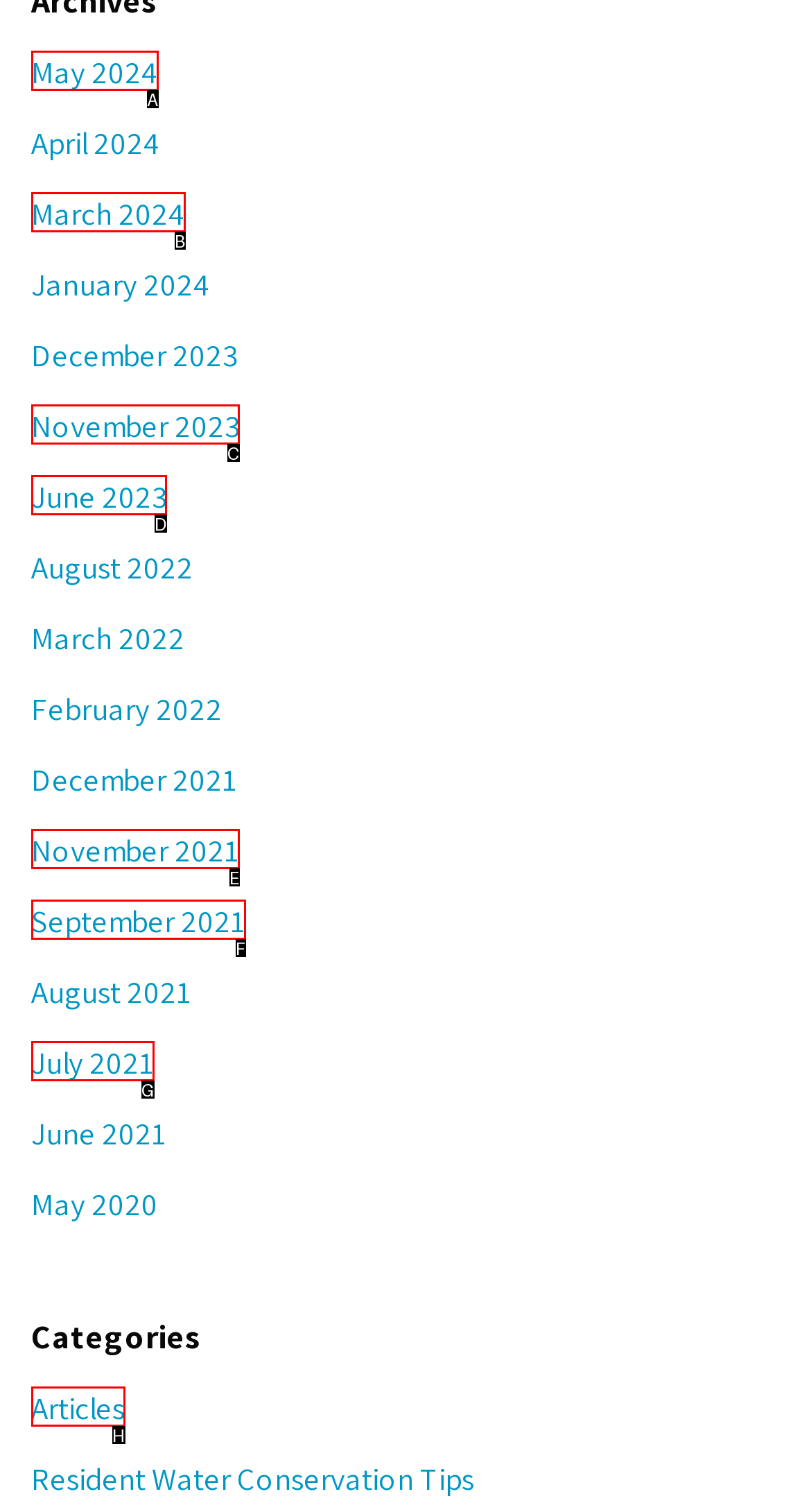Choose the HTML element that aligns with the description: Articles. Indicate your choice by stating the letter.

H